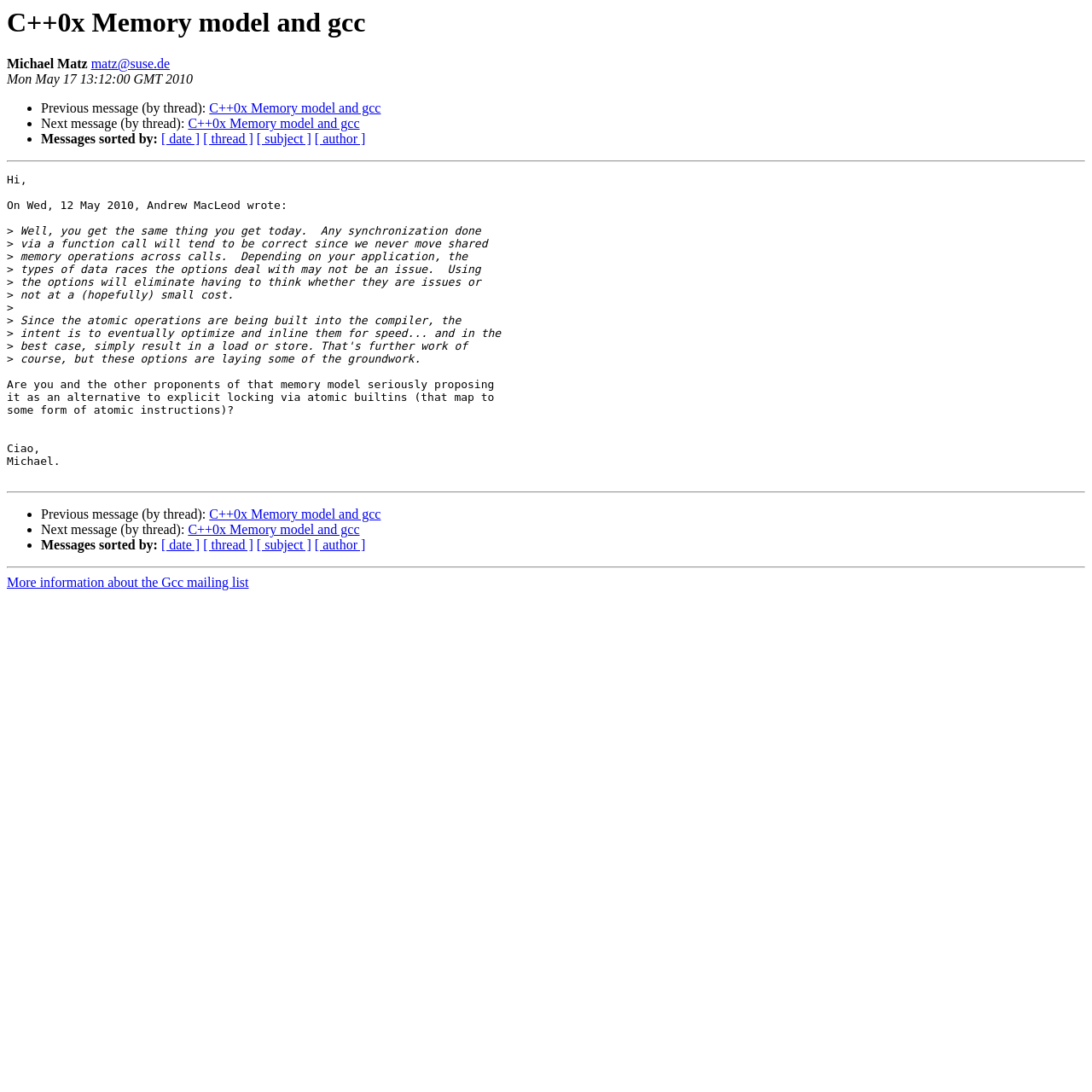Extract the bounding box coordinates for the UI element described by the text: "[ date ]". The coordinates should be in the form of [left, top, right, bottom] with values between 0 and 1.

[0.148, 0.121, 0.183, 0.134]